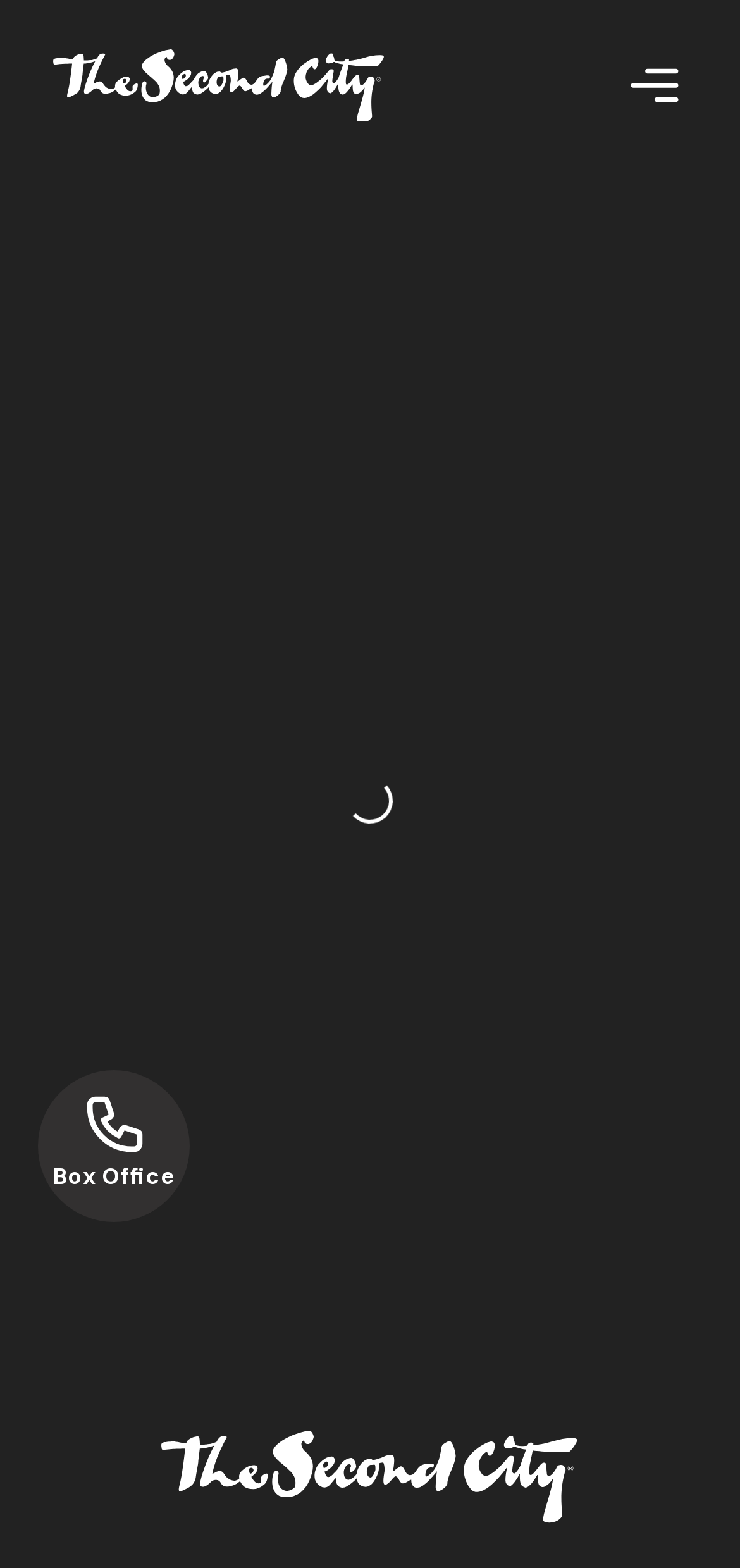Locate the bounding box of the UI element described by: "aria-label="drawer"" in the given webpage screenshot.

[0.769, 0.0, 1.0, 0.109]